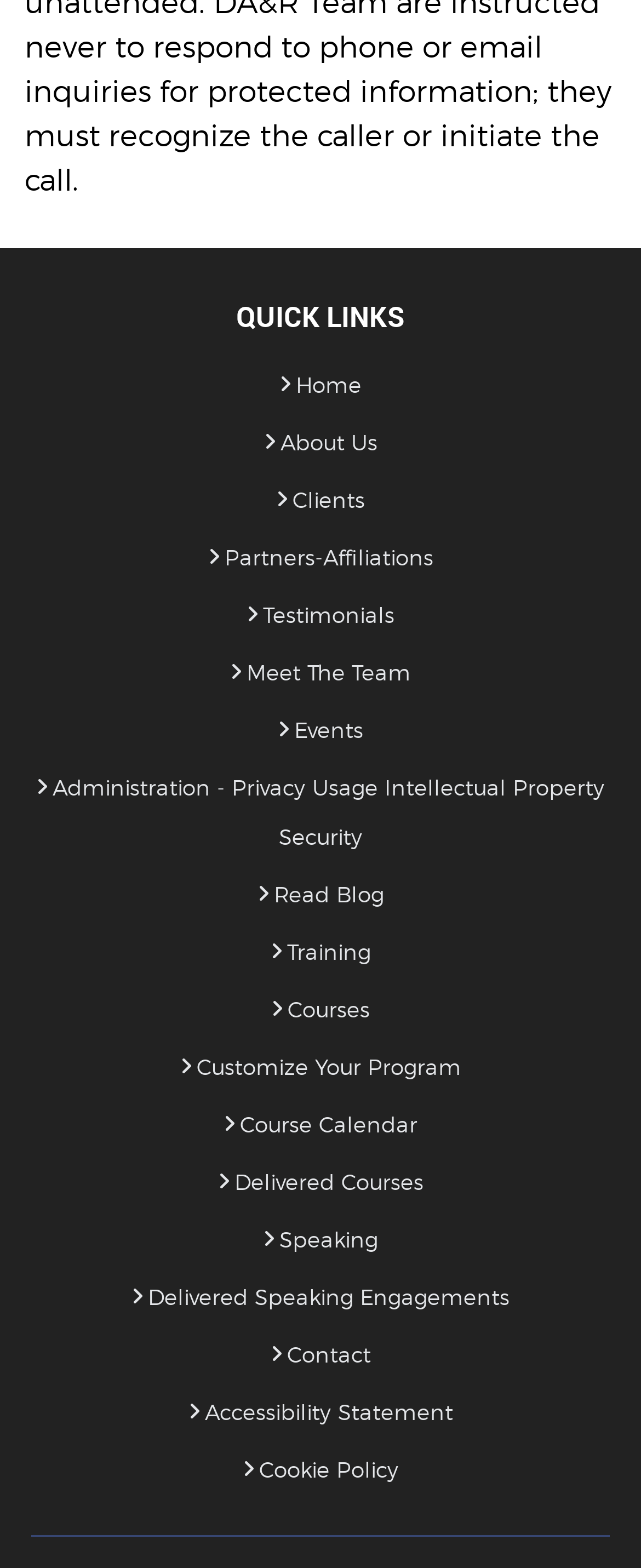Determine the bounding box coordinates of the UI element that matches the following description: "Meet the Team". The coordinates should be four float numbers between 0 and 1 in the format [left, top, right, bottom].

[0.359, 0.421, 0.641, 0.437]